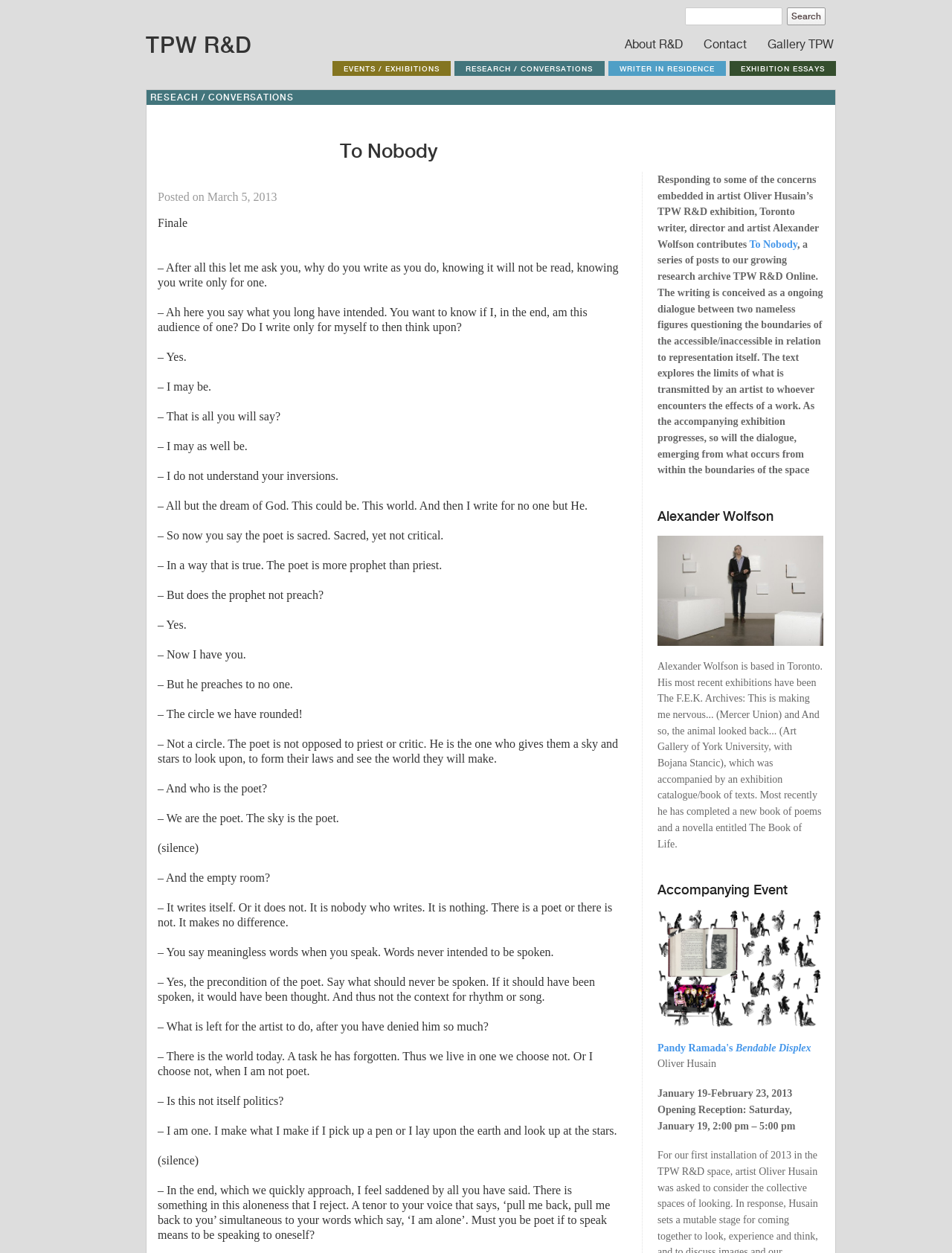How many links are there in the top navigation menu?
Using the information from the image, answer the question thoroughly.

I counted the number of links in the top navigation menu, which are 'TPW R&D', 'About R&D', 'Contact', 'Gallery TPW', and 'EVENTS / EXHIBITIONS'. There are 5 links in total.